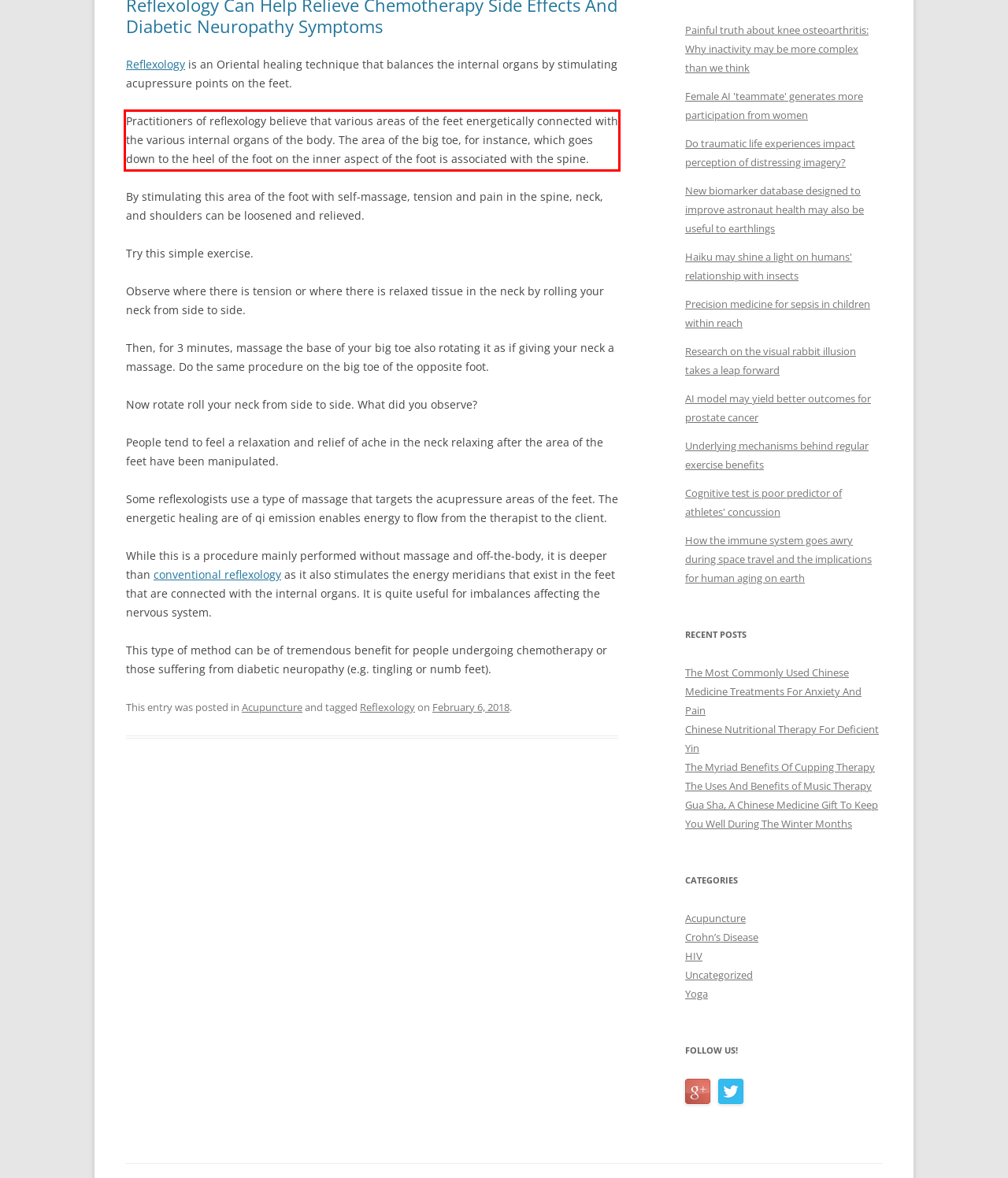Please examine the screenshot of the webpage and read the text present within the red rectangle bounding box.

Practitioners of reflexology believe that various areas of the feet energetically connected with the various internal organs of the body. The area of the big toe, for instance, which goes down to the heel of the foot on the inner aspect of the foot is associated with the spine.